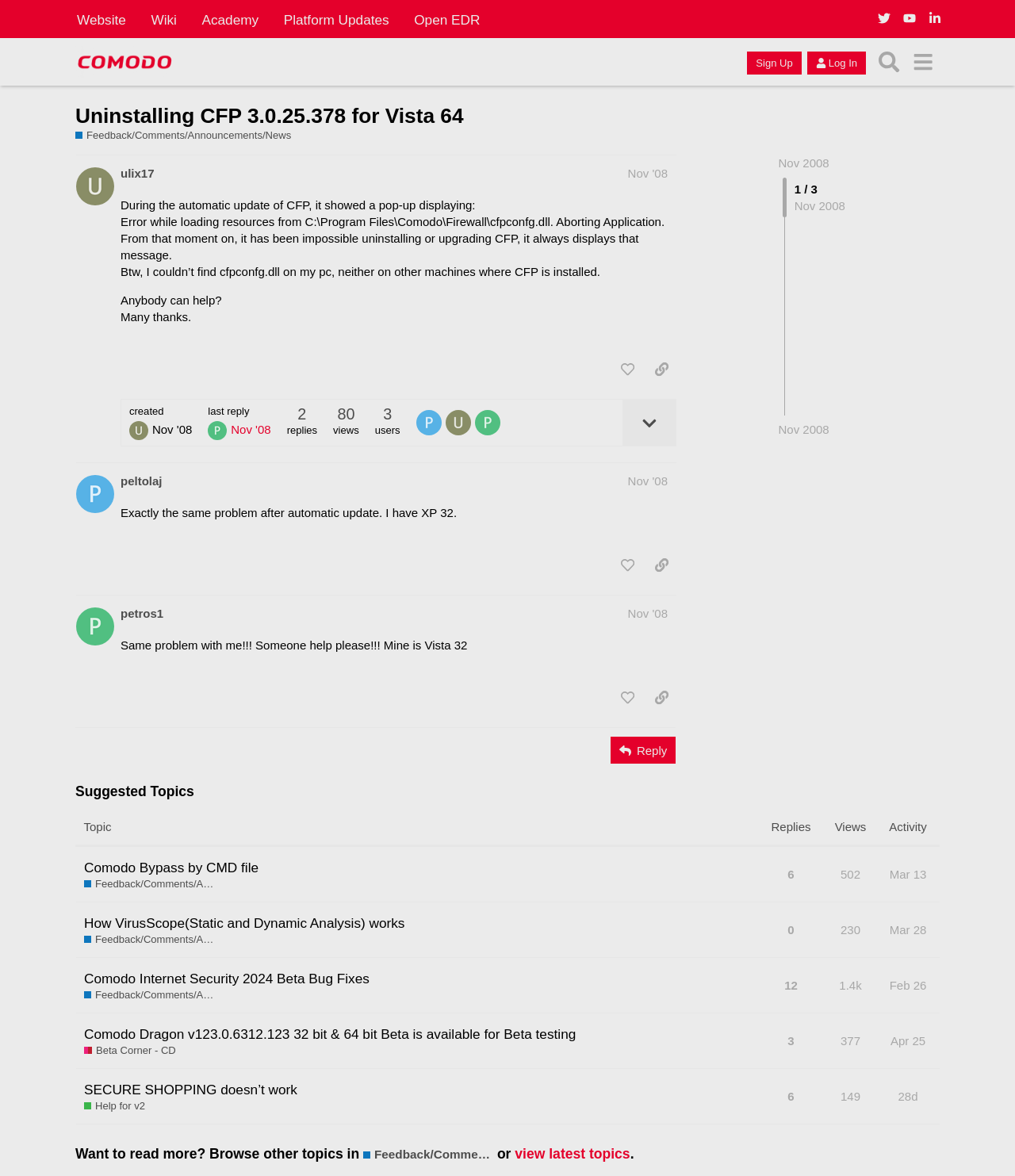Please specify the bounding box coordinates of the region to click in order to perform the following instruction: "Like the post by ulix17".

[0.604, 0.303, 0.633, 0.326]